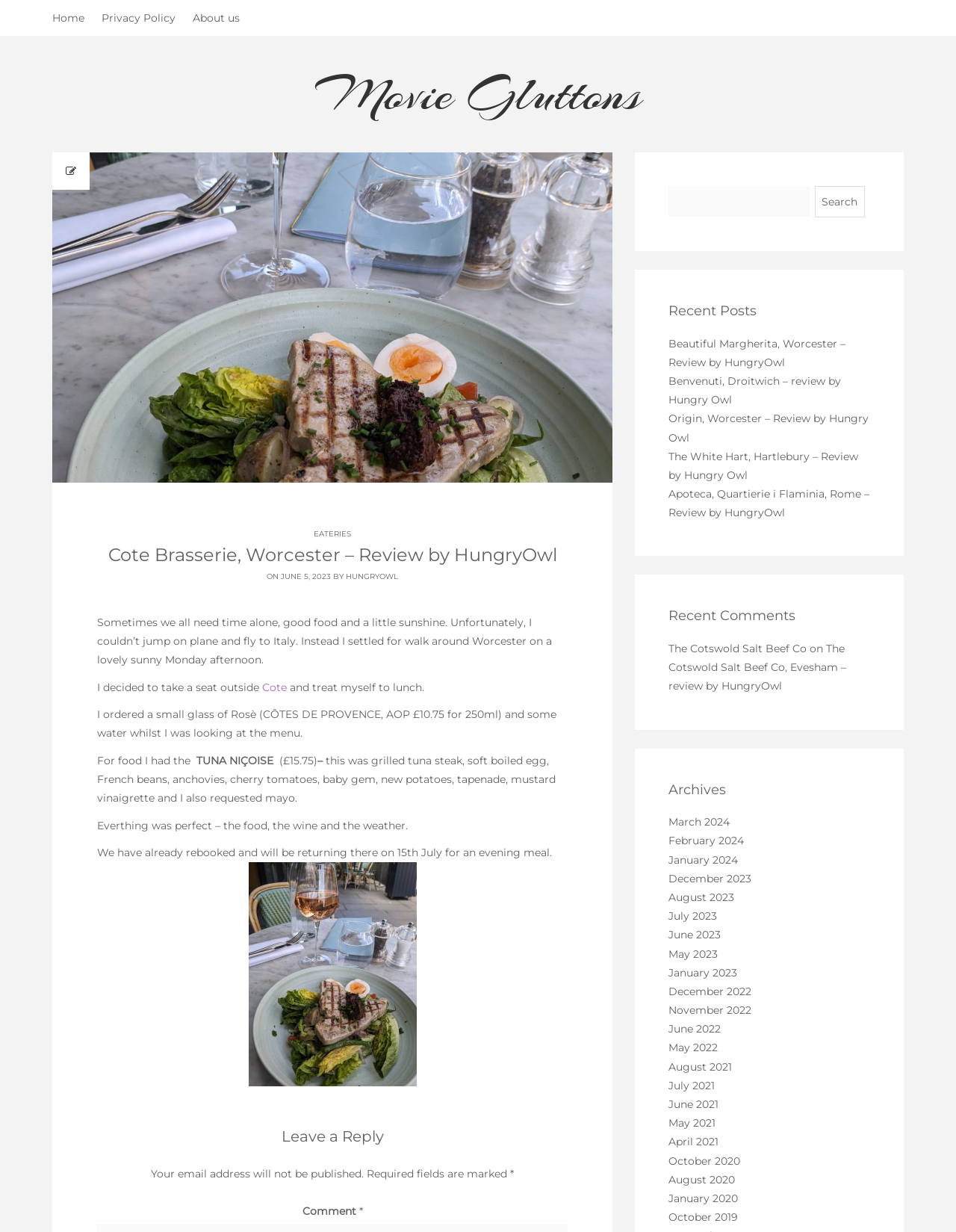Locate the primary headline on the webpage and provide its text.

Cote Brasserie, Worcester – Review by HungryOwl